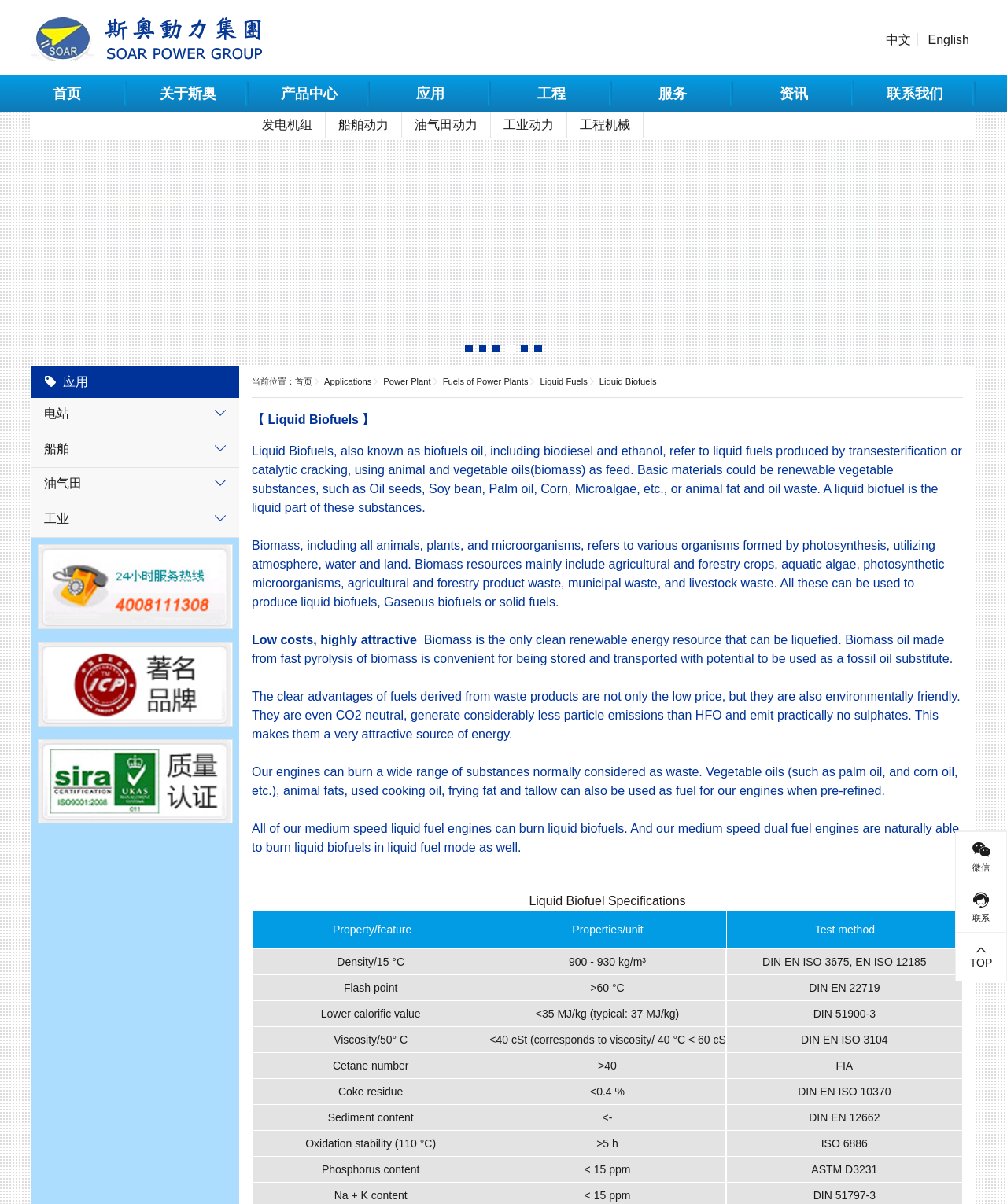Locate the bounding box coordinates of the clickable region necessary to complete the following instruction: "Contact us through '819-918-0466'". Provide the coordinates in the format of four float numbers between 0 and 1, i.e., [left, top, right, bottom].

None